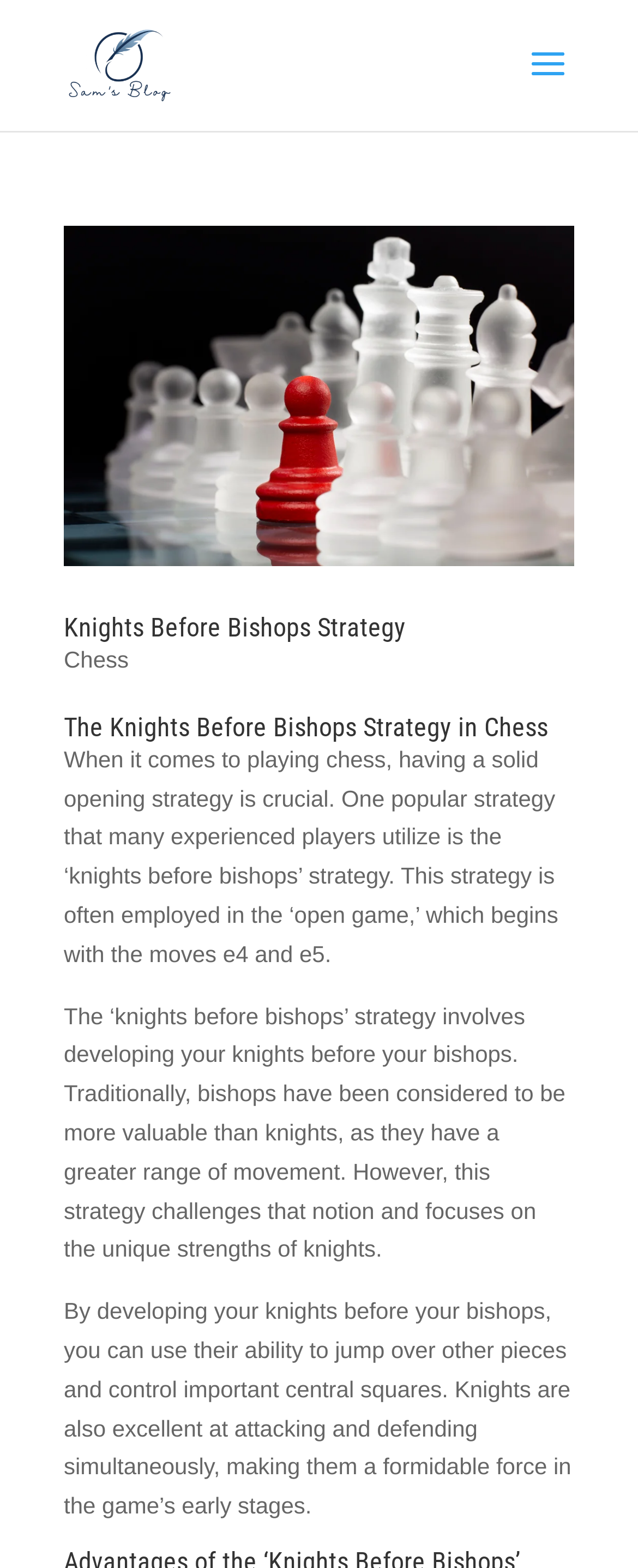Identify the bounding box for the element characterized by the following description: "Chess".

[0.1, 0.412, 0.202, 0.429]